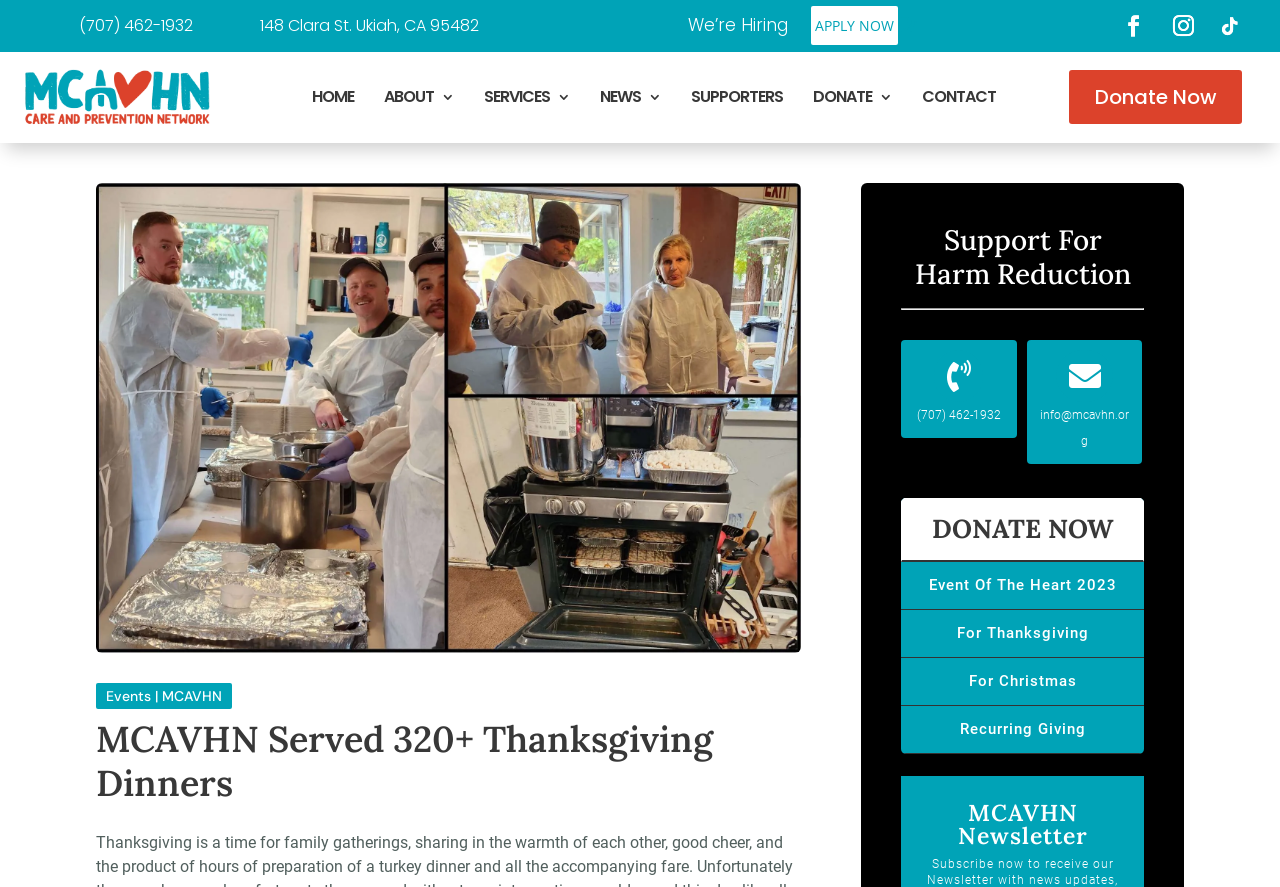Please provide the bounding box coordinates for the element that needs to be clicked to perform the instruction: "View the 'NEWS' page". The coordinates must consist of four float numbers between 0 and 1, formatted as [left, top, right, bottom].

[0.453, 0.068, 0.516, 0.151]